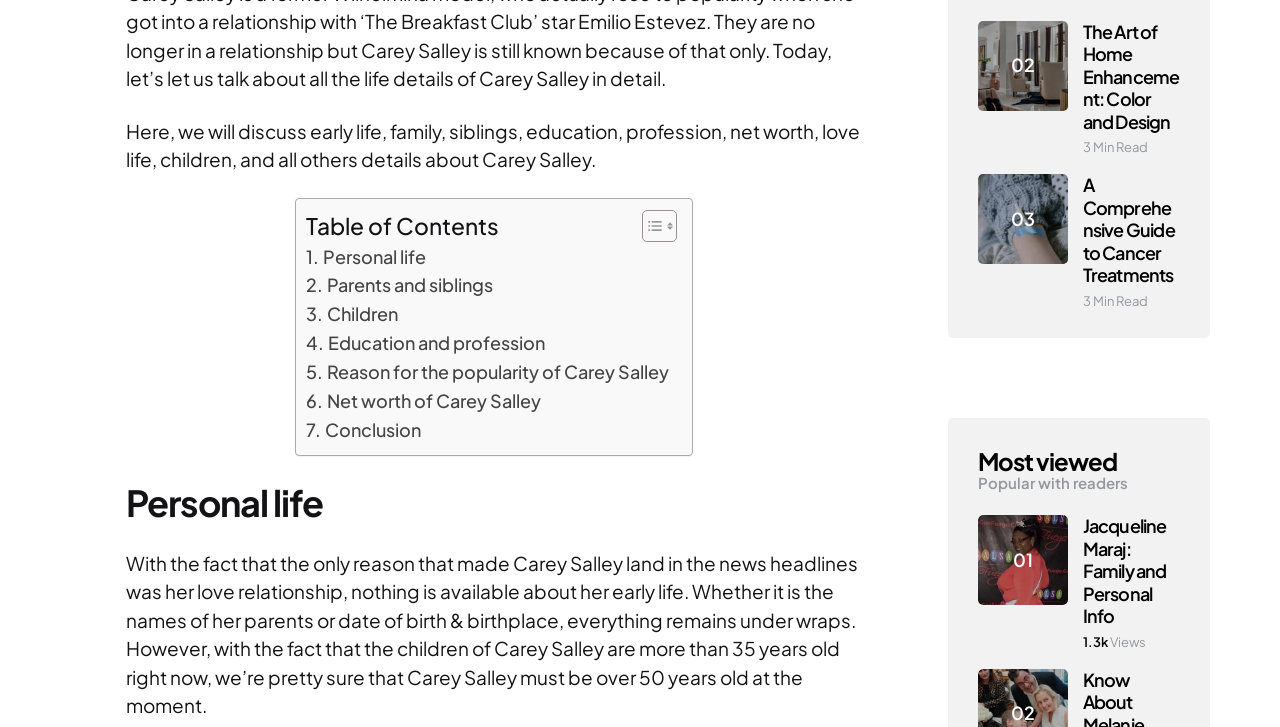Bounding box coordinates must be specified in the format (top-left x, top-left y, bottom-right x, bottom-right y). All values should be floating point numbers between 0 and 1. What are the bounding box coordinates of the UI element described as: Also on Micro.blog

None